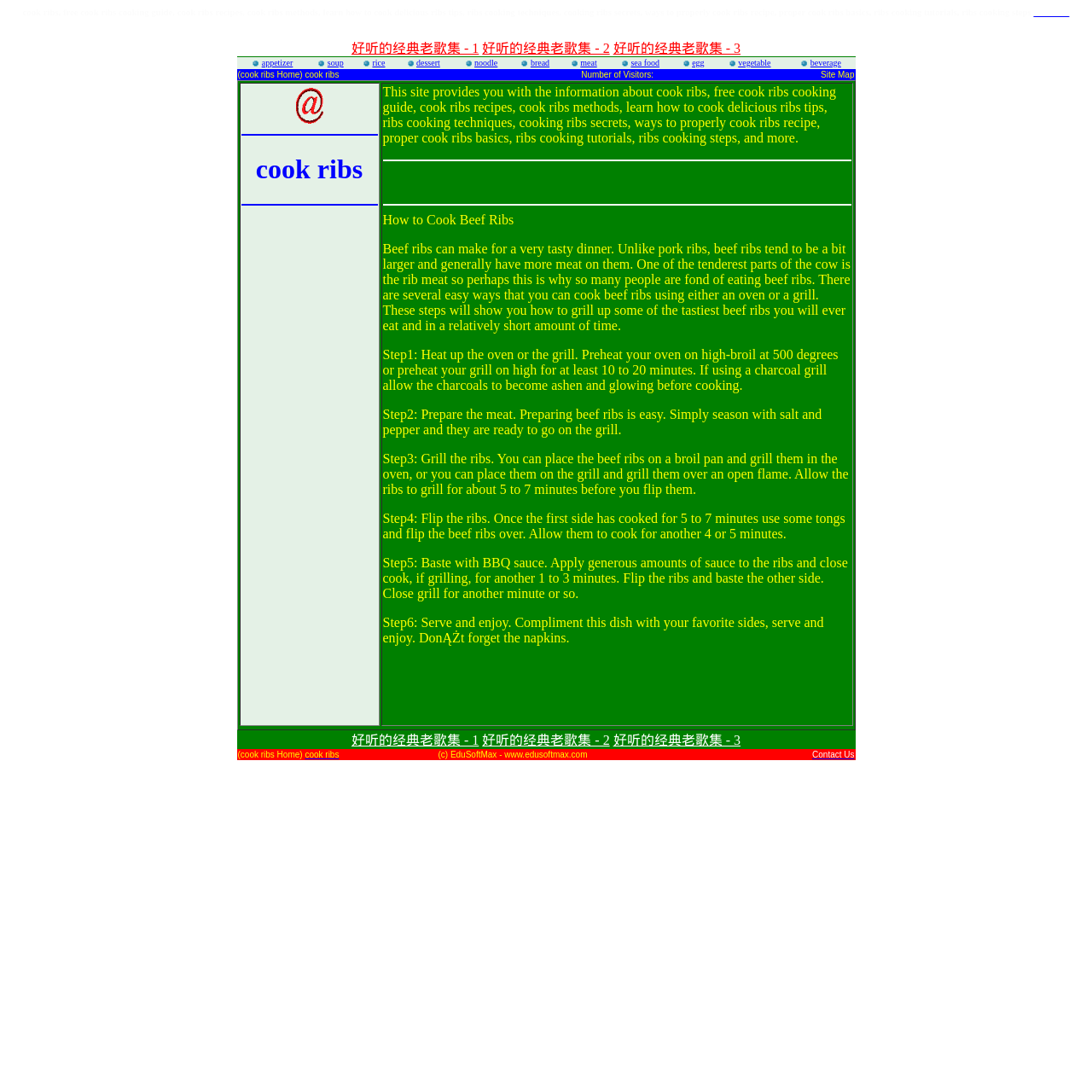What is the main topic of this webpage?
Please use the image to provide an in-depth answer to the question.

The main topic of this webpage is cook ribs, which is evident from the heading 'cook ribs, free cook ribs cooking guide, recipes, learn how to cooking ribs, tips, techniques, and more!' and the various sections and links related to cooking ribs on the webpage.